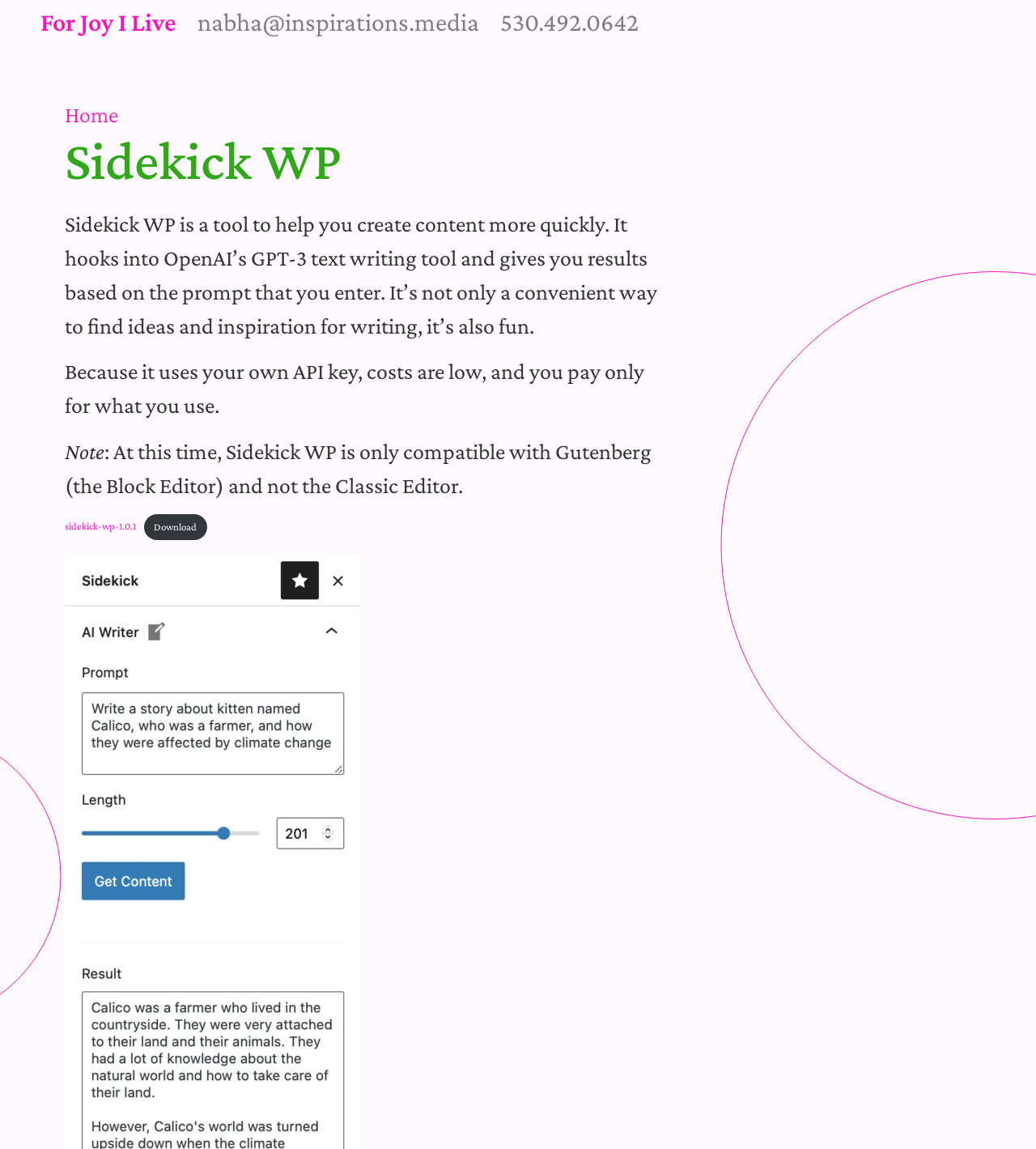Provide your answer to the question using just one word or phrase: How does Sidekick WP reduce costs?

Uses own API key